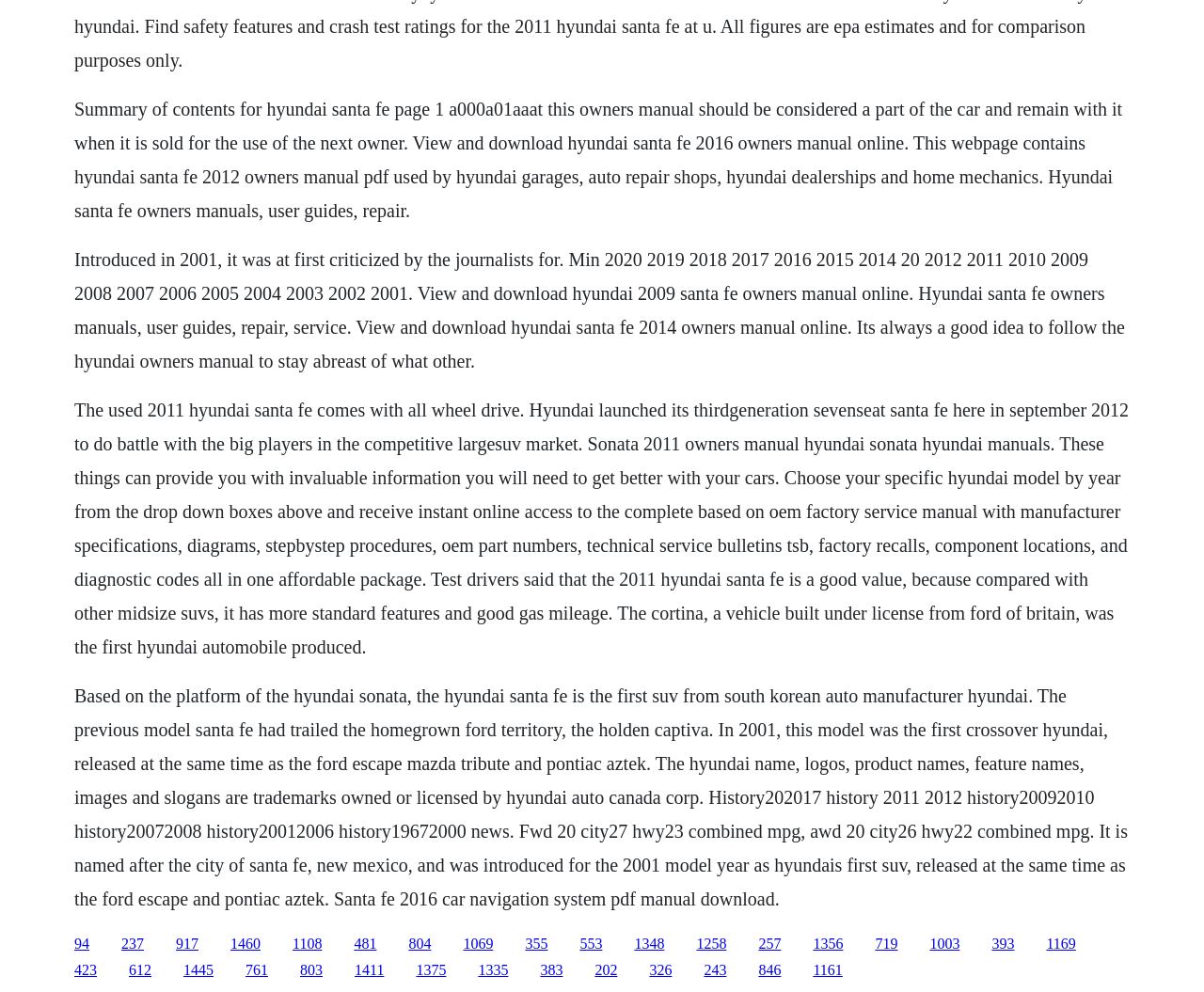Refer to the element description 1108 and identify the corresponding bounding box in the screenshot. Format the coordinates as (top-left x, top-left y, bottom-right x, bottom-right y) with values in the range of 0 to 1.

[0.243, 0.943, 0.268, 0.959]